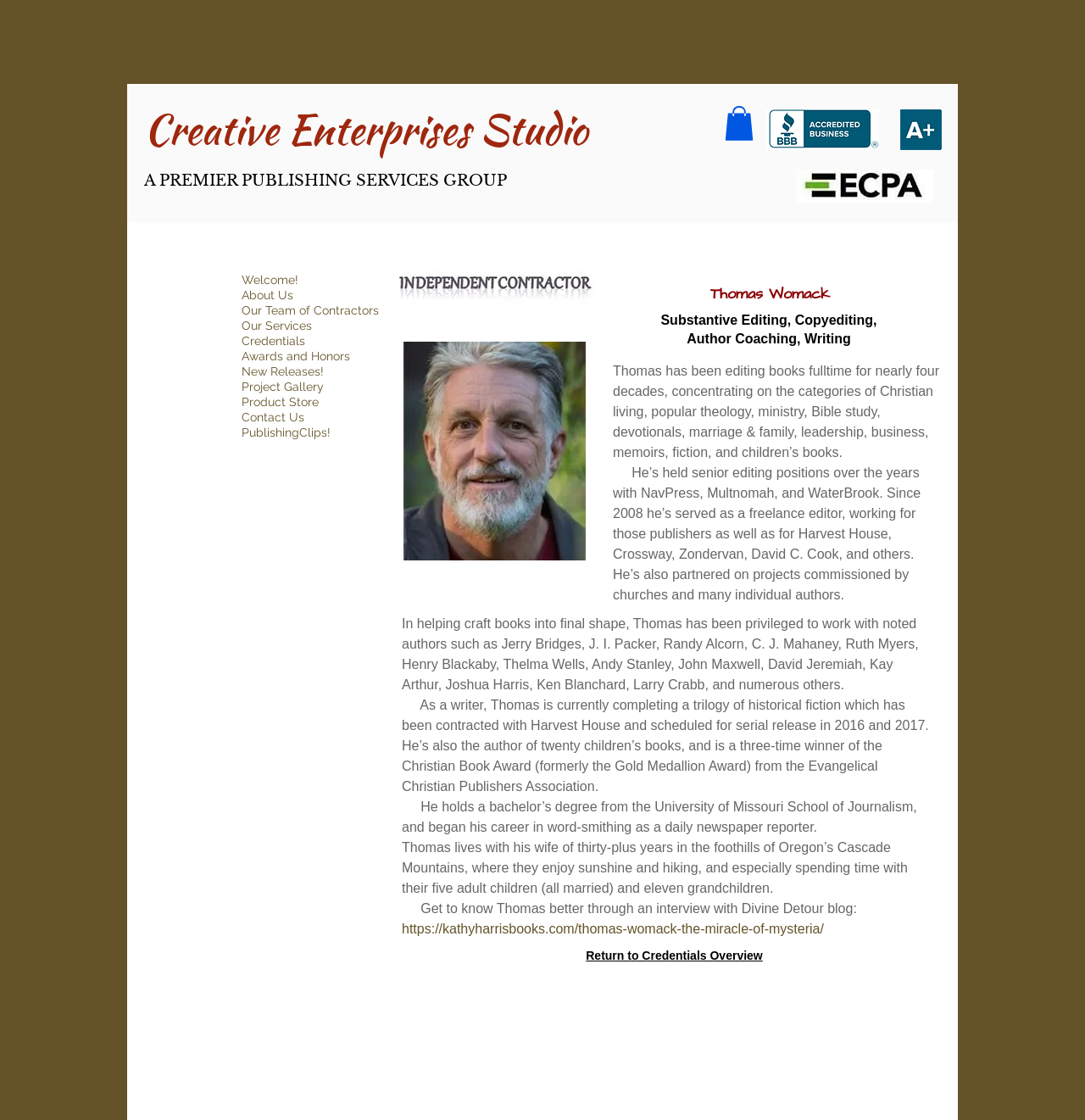How many children does Thomas Womack have?
Provide a comprehensive and detailed answer to the question.

I found the answer by reading the StaticText element with the text 'especially spending time with their five adult children...' which is located at [0.37, 0.75, 0.84, 0.799] and provides information about Thomas Womack's family.